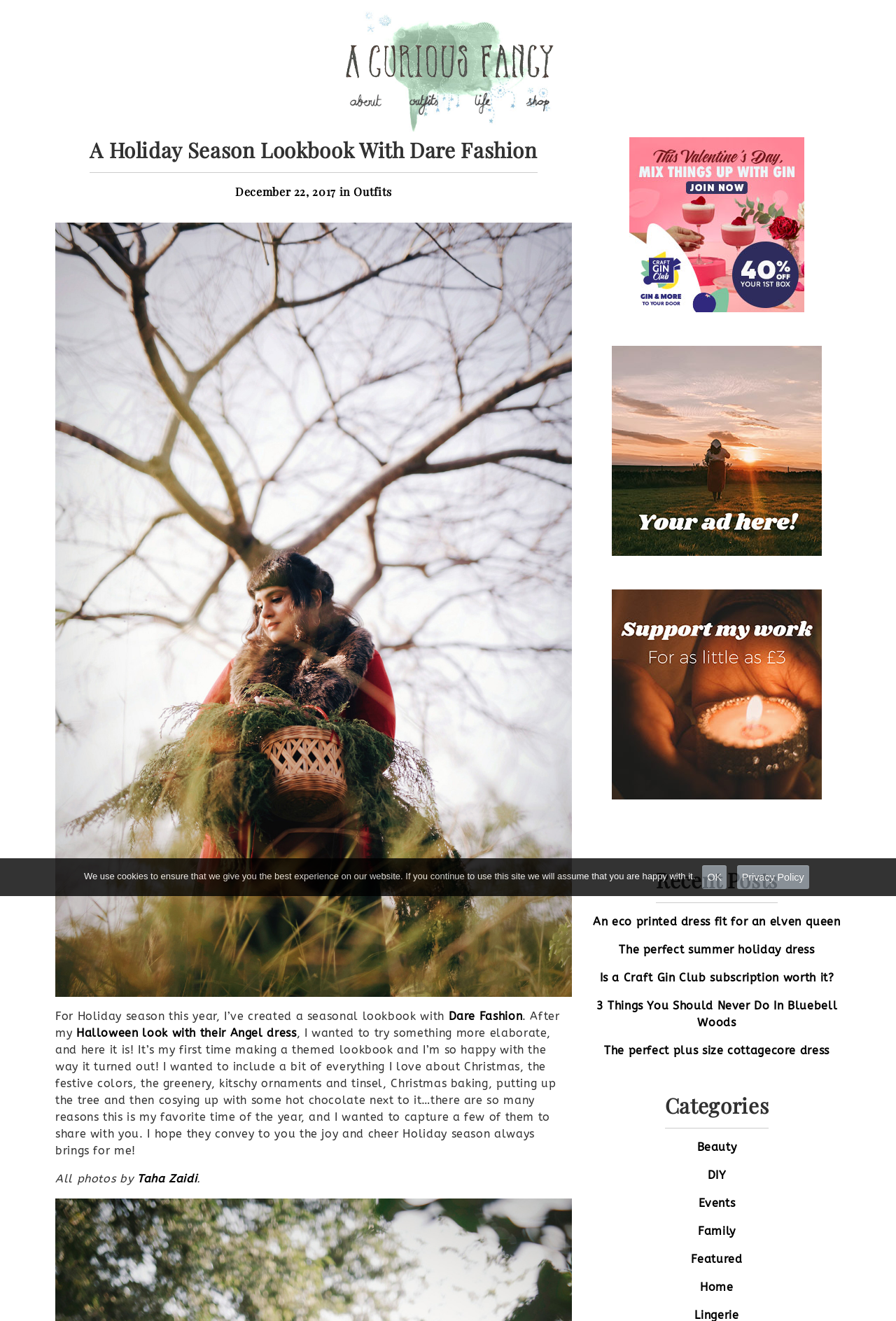Kindly determine the bounding box coordinates for the area that needs to be clicked to execute this instruction: "Go to About page".

[0.374, 0.068, 0.436, 0.091]